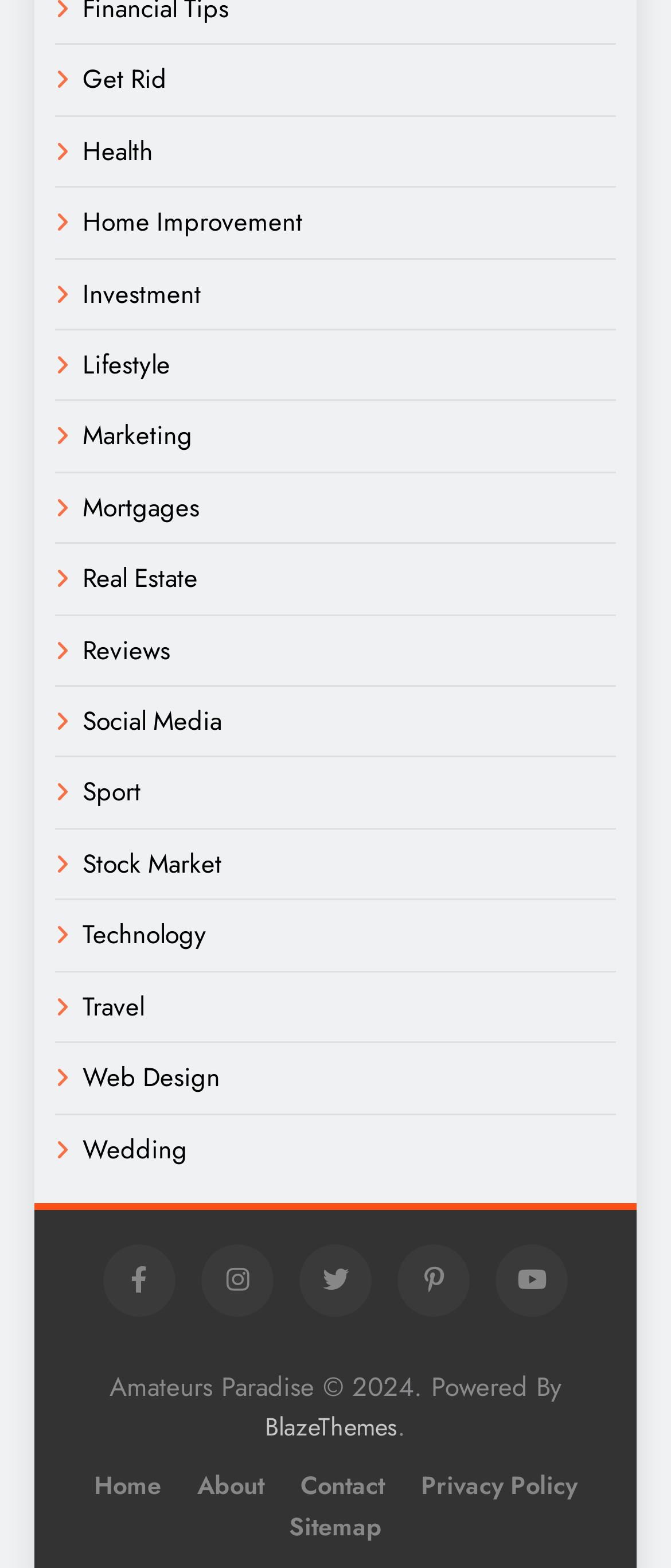Specify the bounding box coordinates of the element's region that should be clicked to achieve the following instruction: "Explore Web Design category". The bounding box coordinates consist of four float numbers between 0 and 1, in the format [left, top, right, bottom].

[0.123, 0.675, 0.328, 0.699]